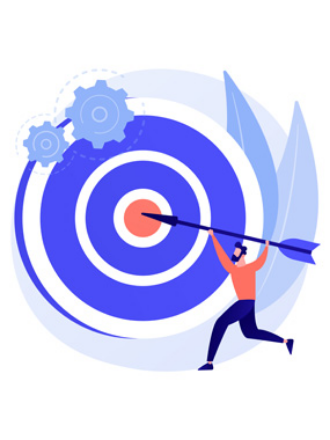Please provide a brief answer to the following inquiry using a single word or phrase:
What is the theme of the image?

Goal achievement and determination